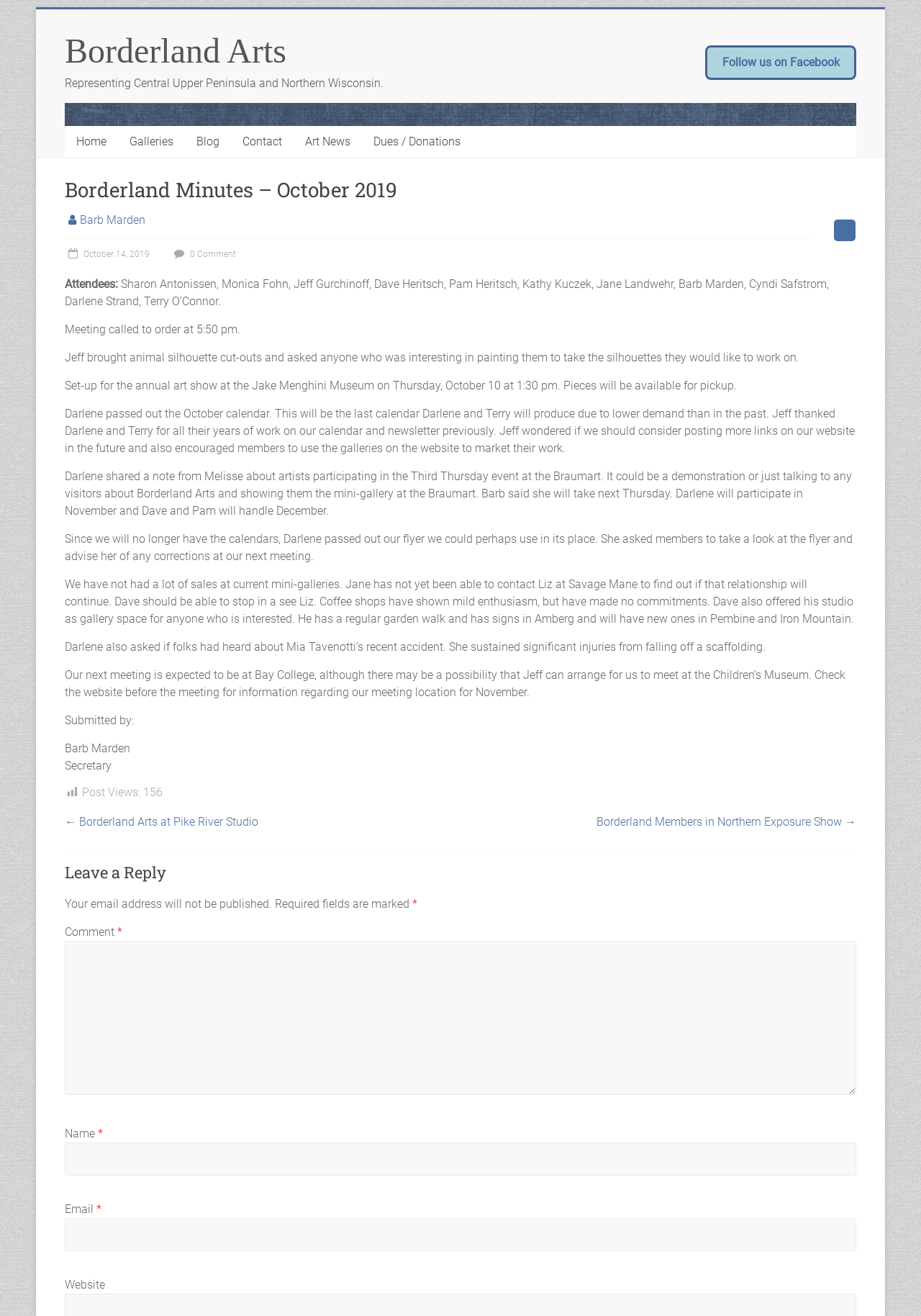Please identify the bounding box coordinates of the element on the webpage that should be clicked to follow this instruction: "View the 'Galleries' page". The bounding box coordinates should be given as four float numbers between 0 and 1, formatted as [left, top, right, bottom].

[0.128, 0.096, 0.201, 0.12]